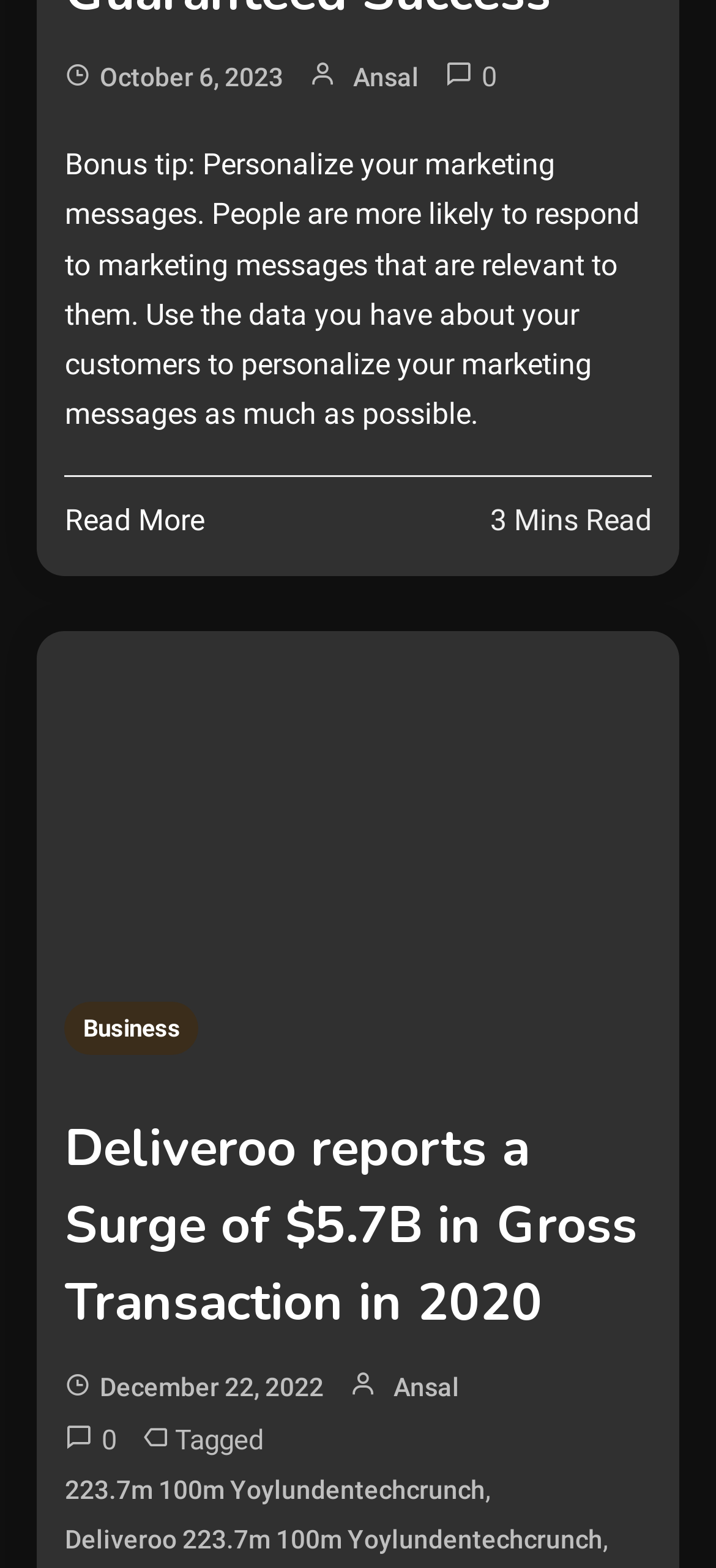Please find the bounding box coordinates in the format (top-left x, top-left y, bottom-right x, bottom-right y) for the given element description. Ensure the coordinates are floating point numbers between 0 and 1. Description: 223.7m 100m yoylundentechcrunch

[0.091, 0.936, 0.678, 0.966]